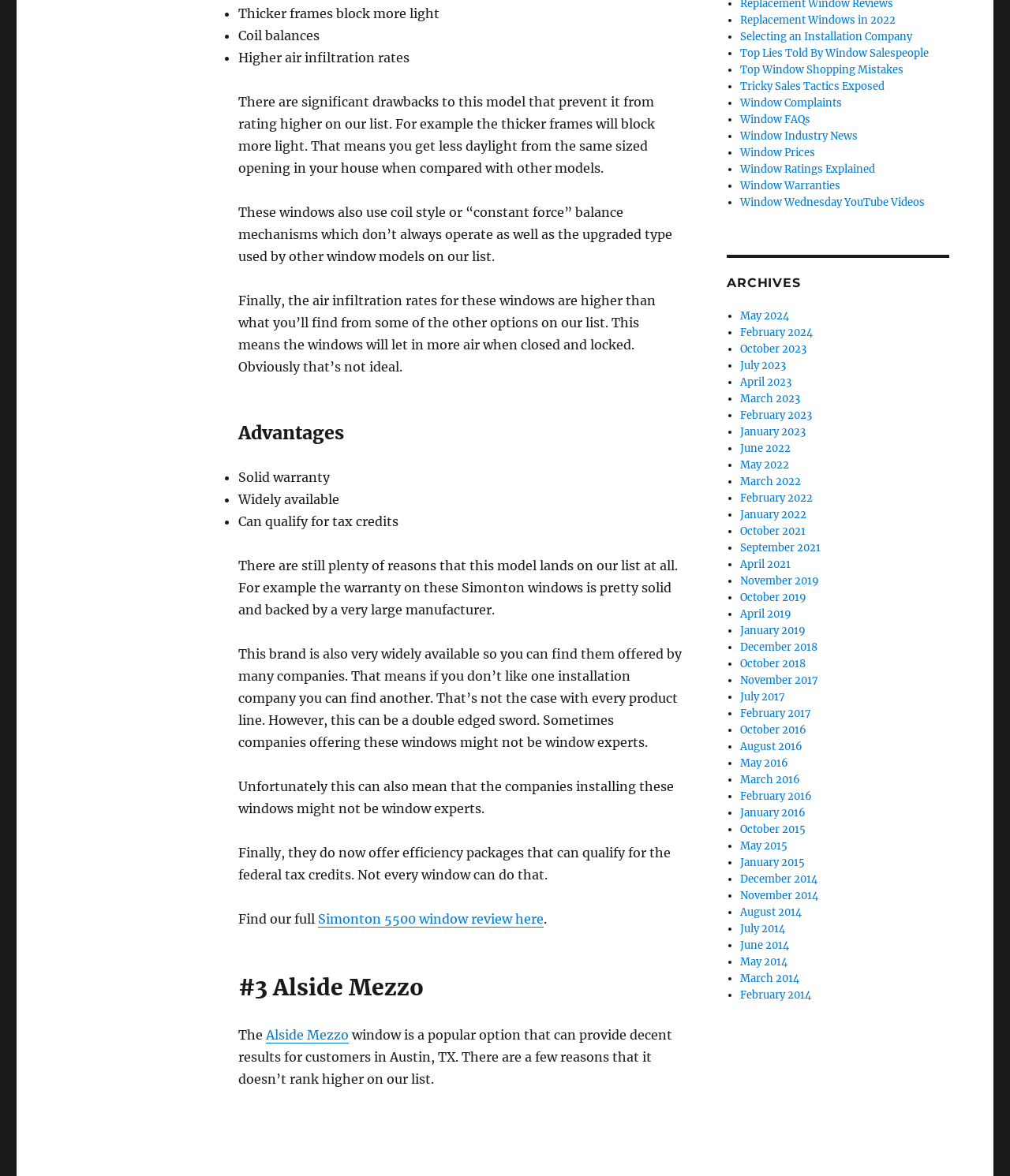Determine the bounding box coordinates of the clickable element to achieve the following action: 'Explore the Replacement Windows in 2022 article'. Provide the coordinates as four float values between 0 and 1, formatted as [left, top, right, bottom].

[0.733, 0.011, 0.886, 0.023]